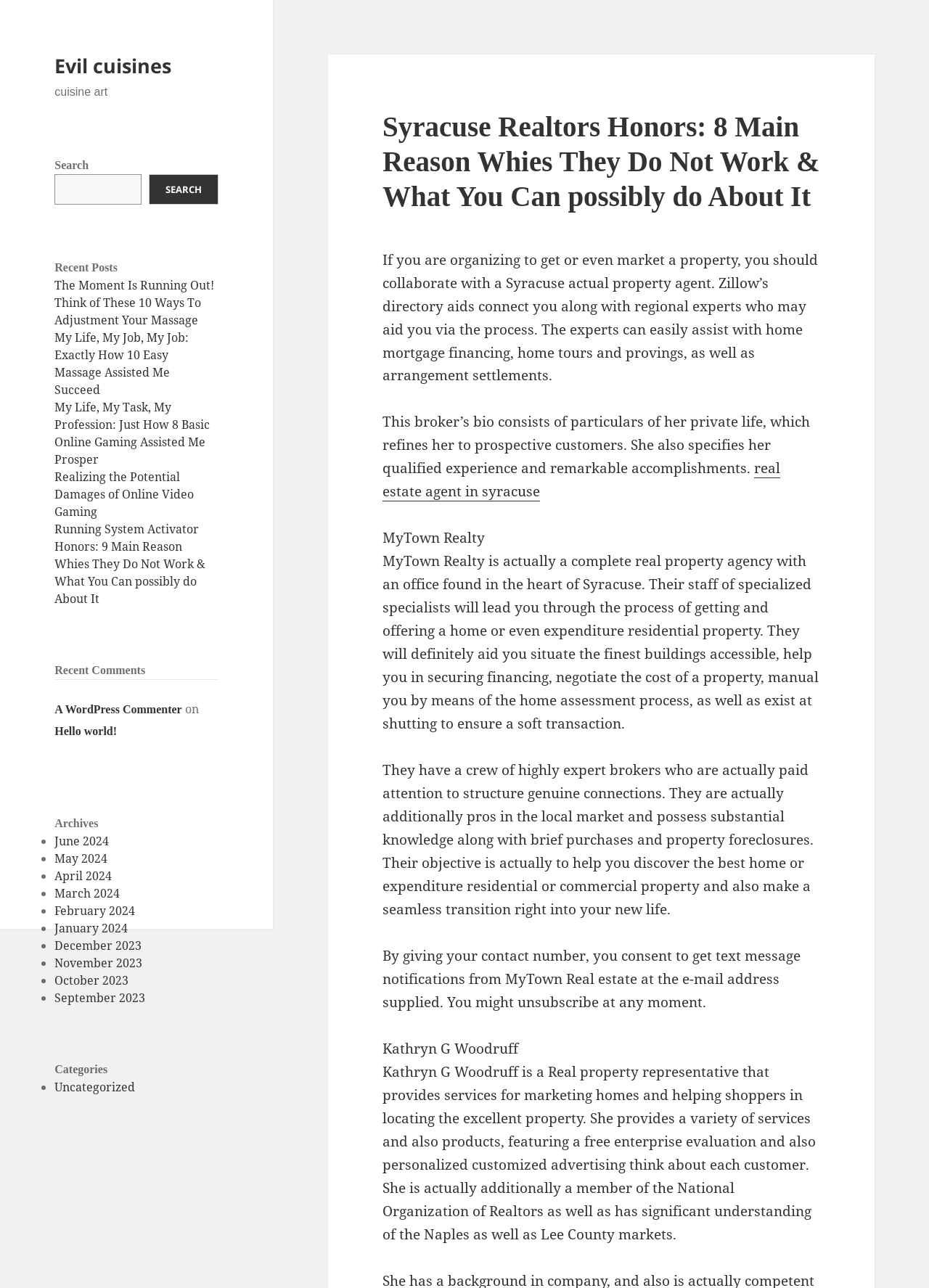Analyze the image and deliver a detailed answer to the question: What is the location of the office of MyTown Realty?

The question can be answered by looking at the text content of the webpage, specifically the section that talks about MyTown Realty. The text mentions that the agency has an office found in the heart of Syracuse.